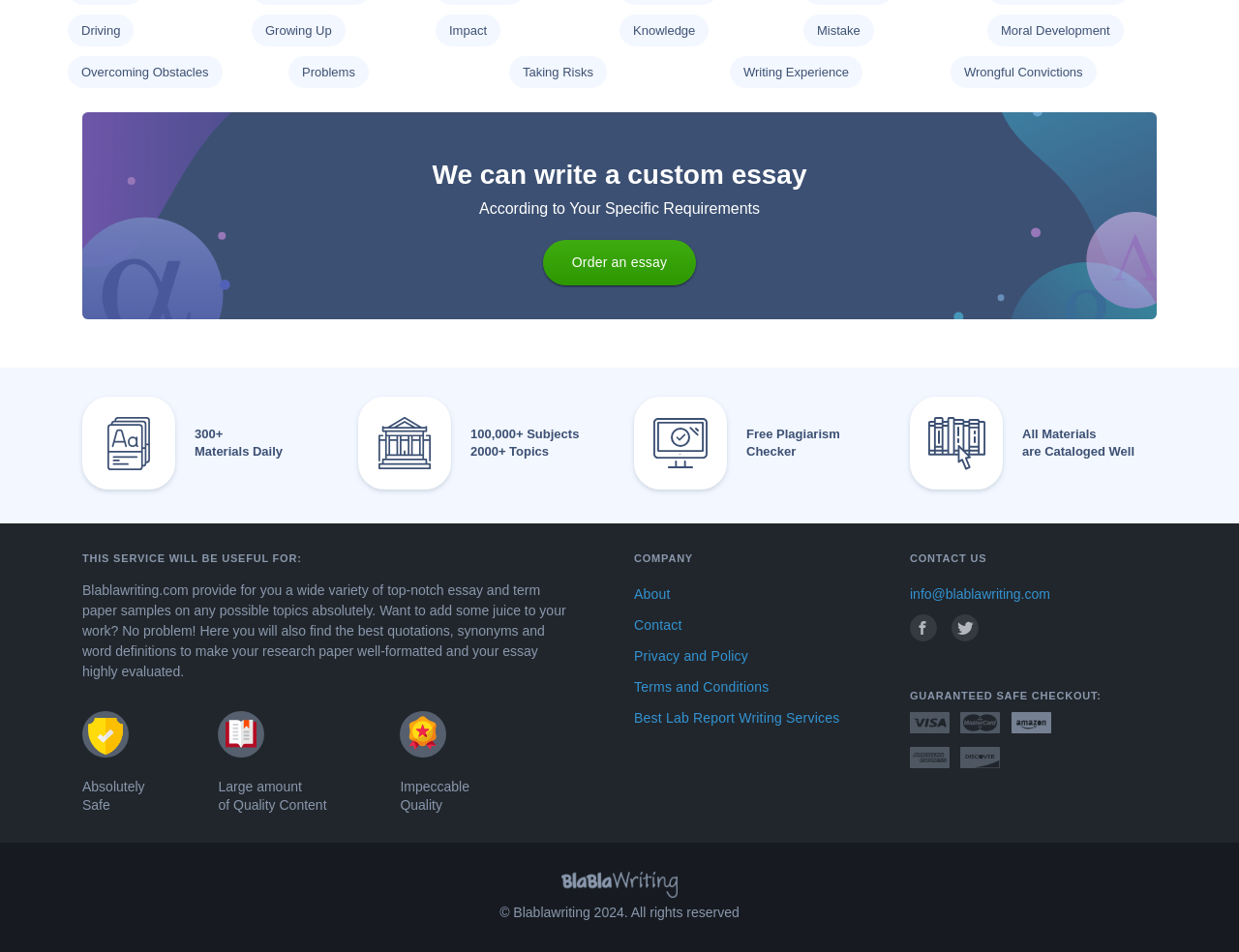Find the bounding box coordinates of the element you need to click on to perform this action: 'Click on 'info@blablawriting.com''. The coordinates should be represented by four float values between 0 and 1, in the format [left, top, right, bottom].

[0.734, 0.61, 0.934, 0.64]